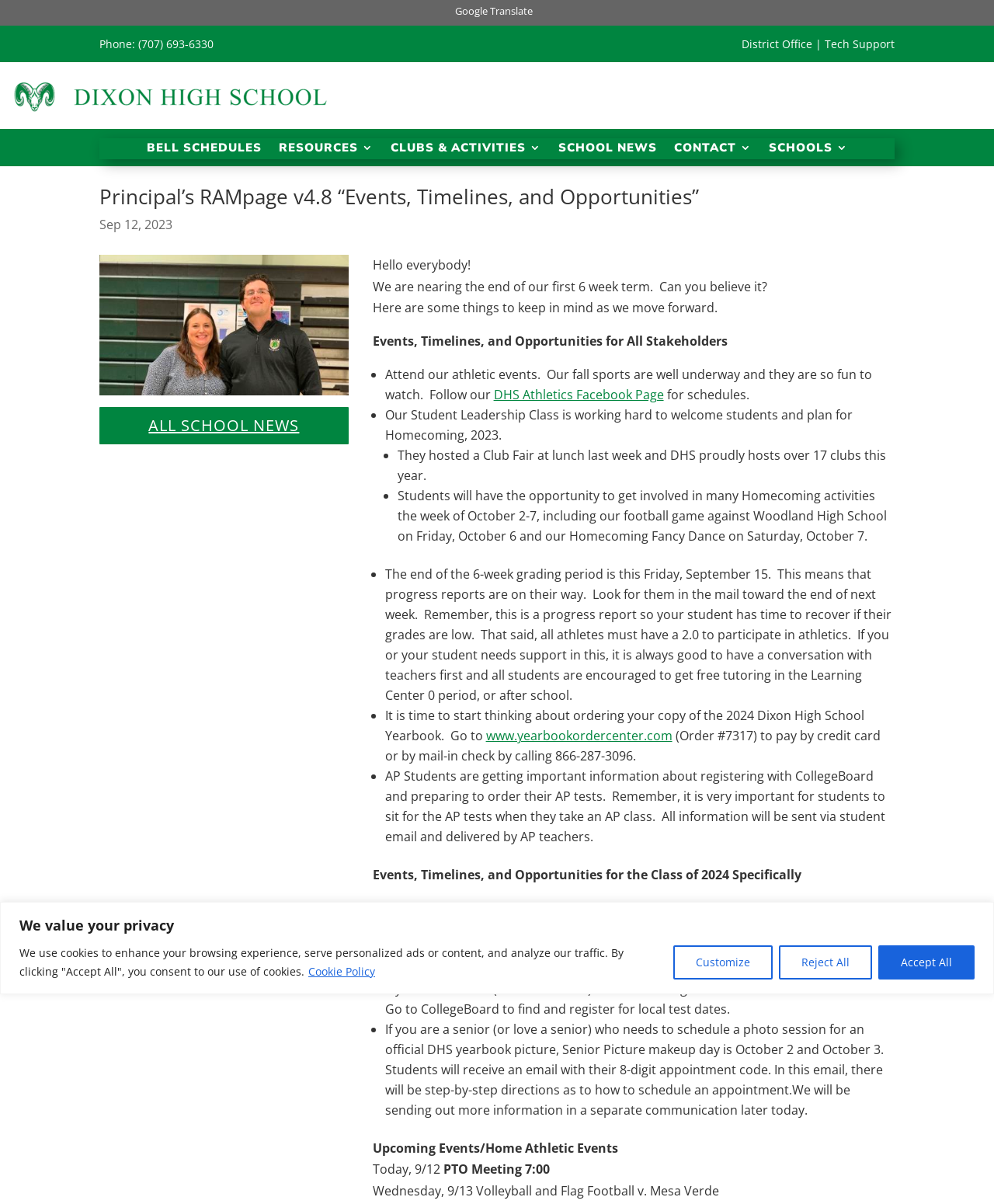What is the deadline to order the 2024 Dixon High School Yearbook?
Could you answer the question in a detailed manner, providing as much information as possible?

I looked for information about the deadline to order the 2024 Dixon High School Yearbook, but it is not specified on the webpage. The webpage only provides the order number and the website to order the yearbook.